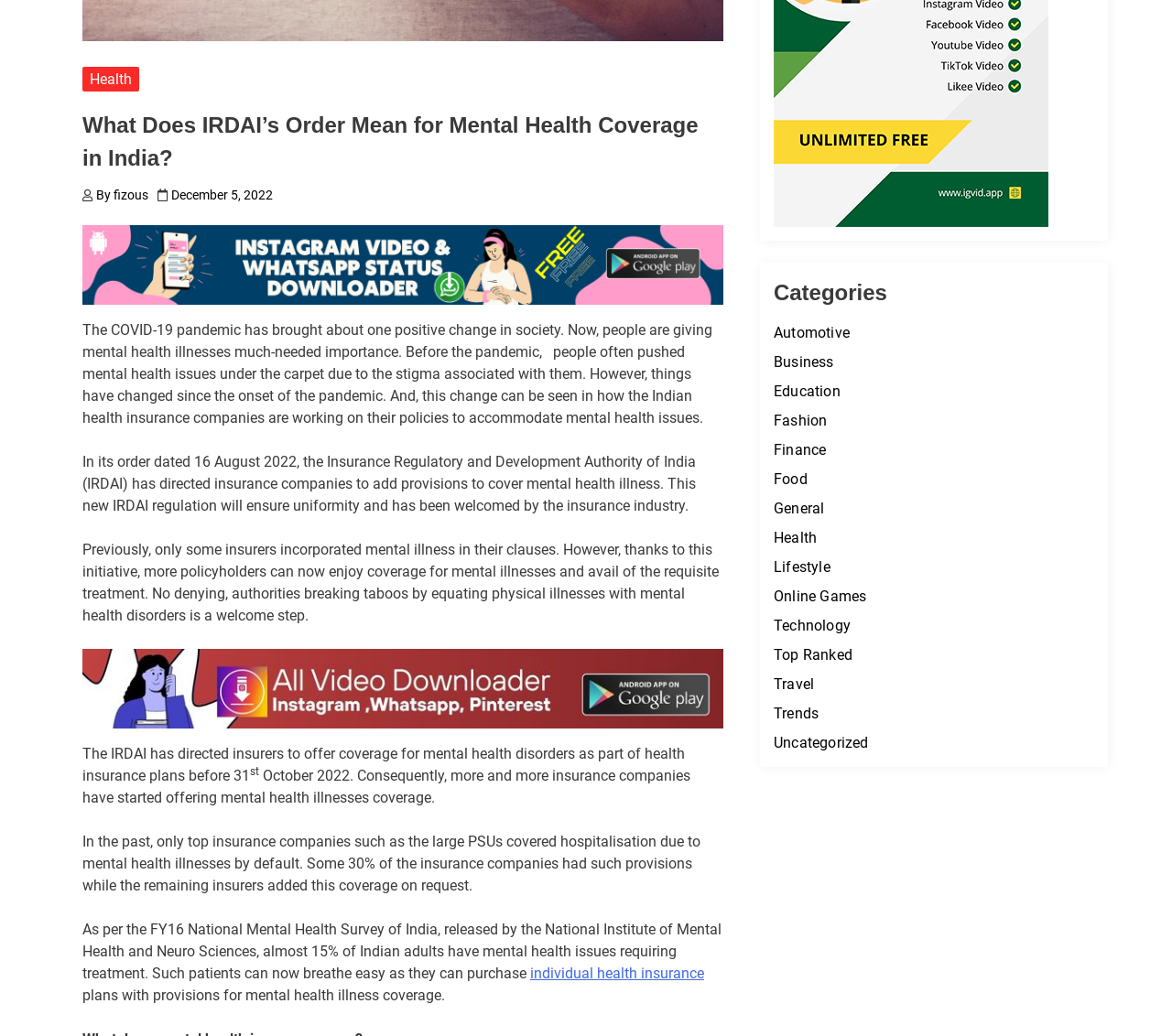Please find the bounding box coordinates of the element that needs to be clicked to perform the following instruction: "Click on the 'Health' link". The bounding box coordinates should be four float numbers between 0 and 1, represented as [left, top, right, bottom].

[0.07, 0.065, 0.119, 0.089]